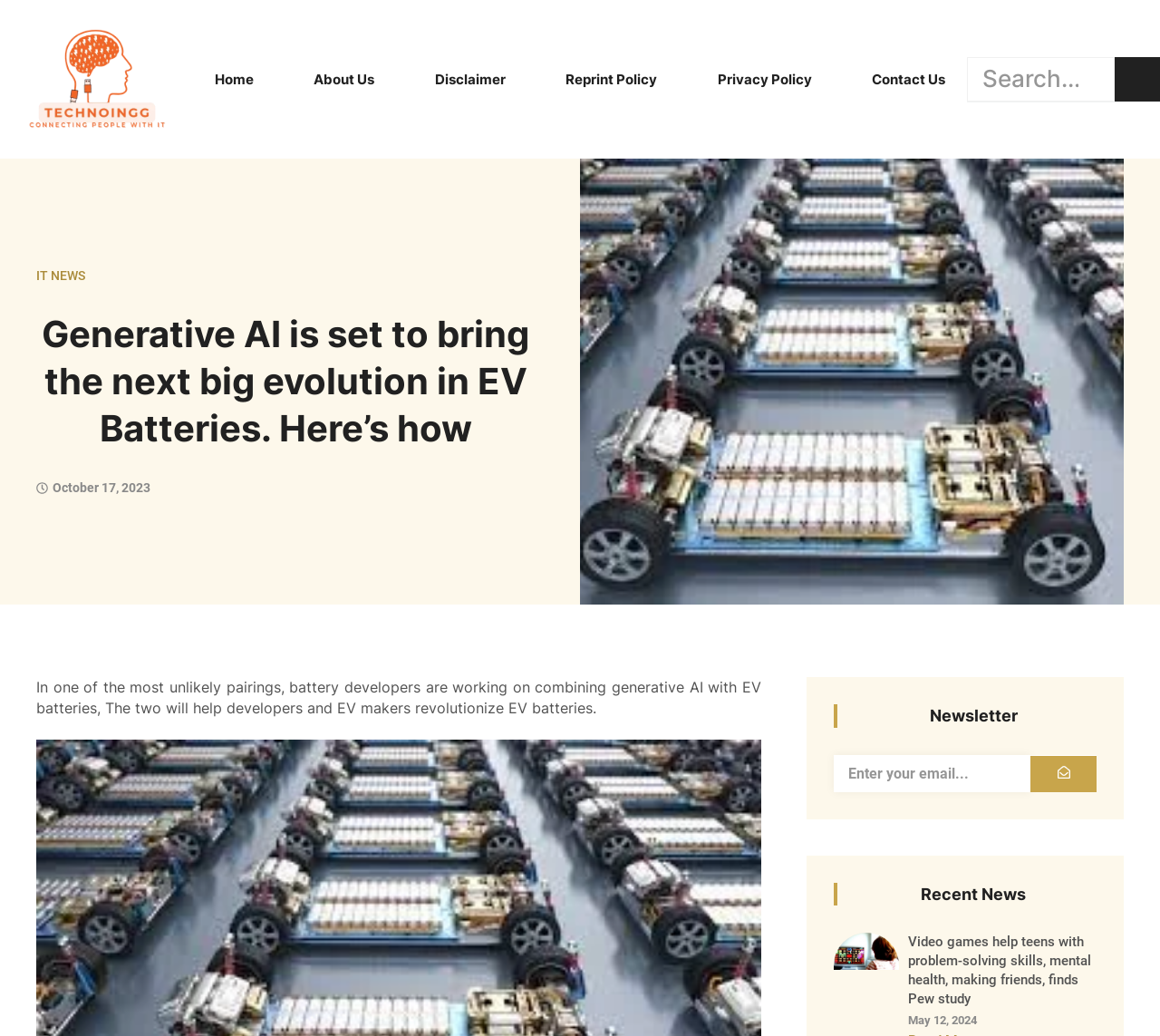Please identify the bounding box coordinates of the area that needs to be clicked to follow this instruction: "Search for a term".

None